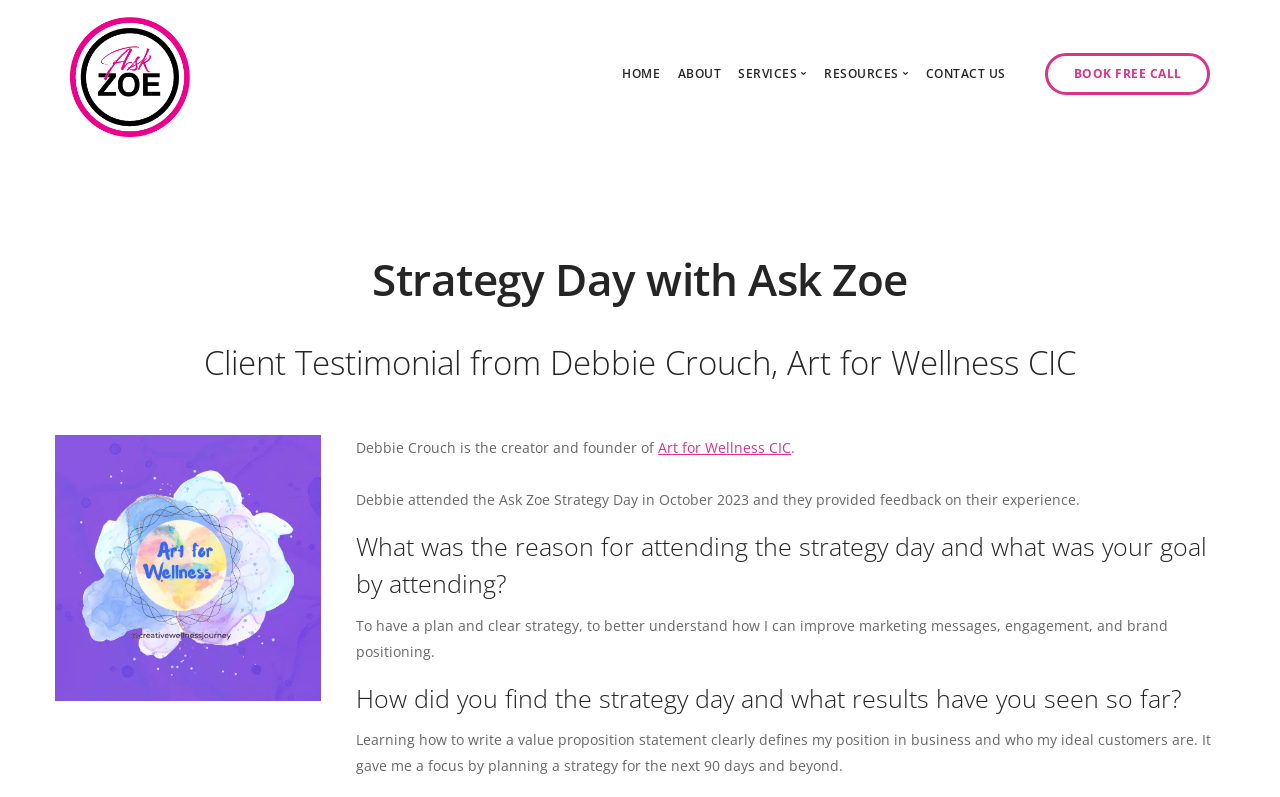Identify the bounding box coordinates of the section to be clicked to complete the task described by the following instruction: "Go to the home page". The coordinates should be four float numbers between 0 and 1, formatted as [left, top, right, bottom].

[0.486, 0.081, 0.516, 0.102]